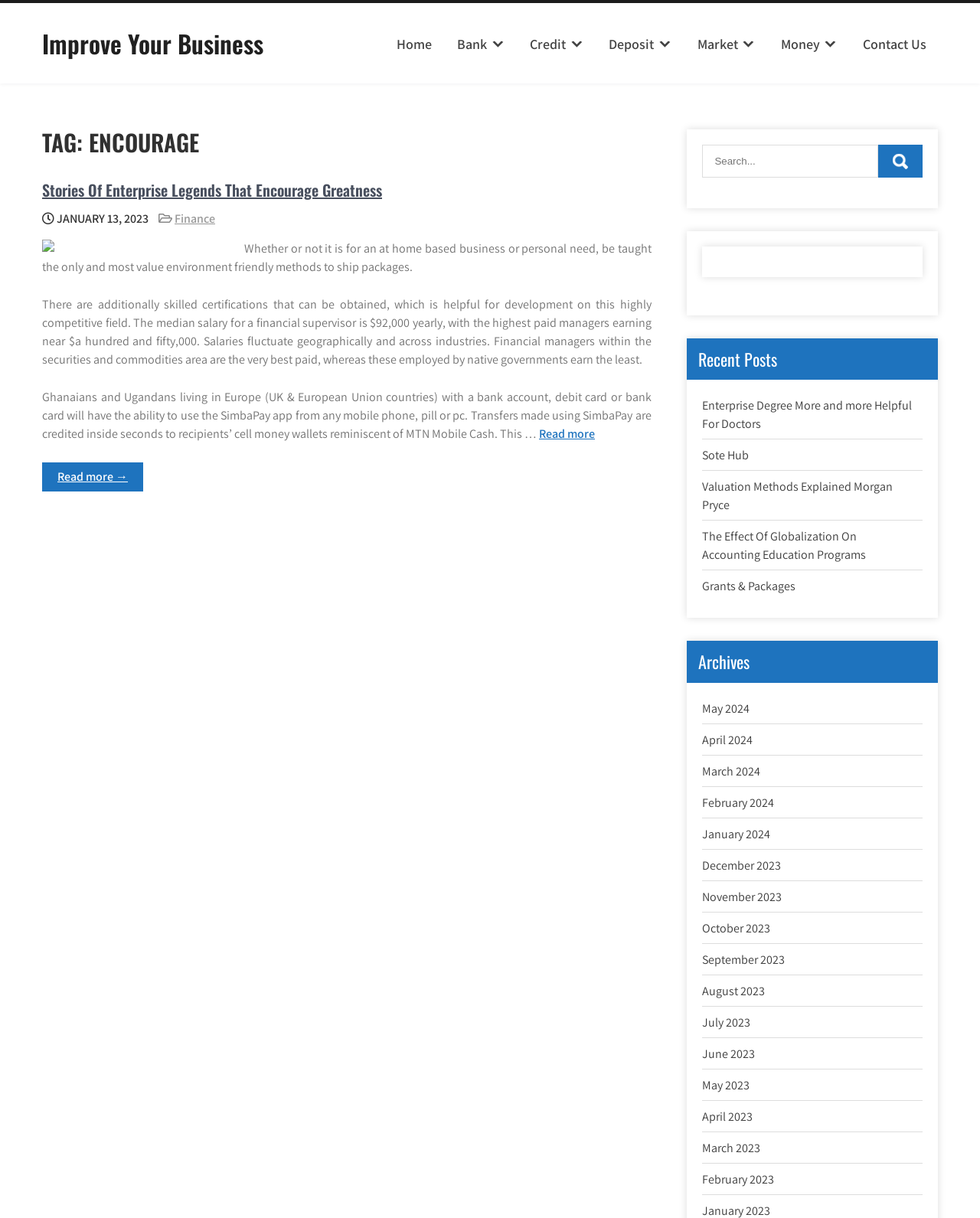Determine the bounding box coordinates of the clickable region to follow the instruction: "Submit a comment".

None